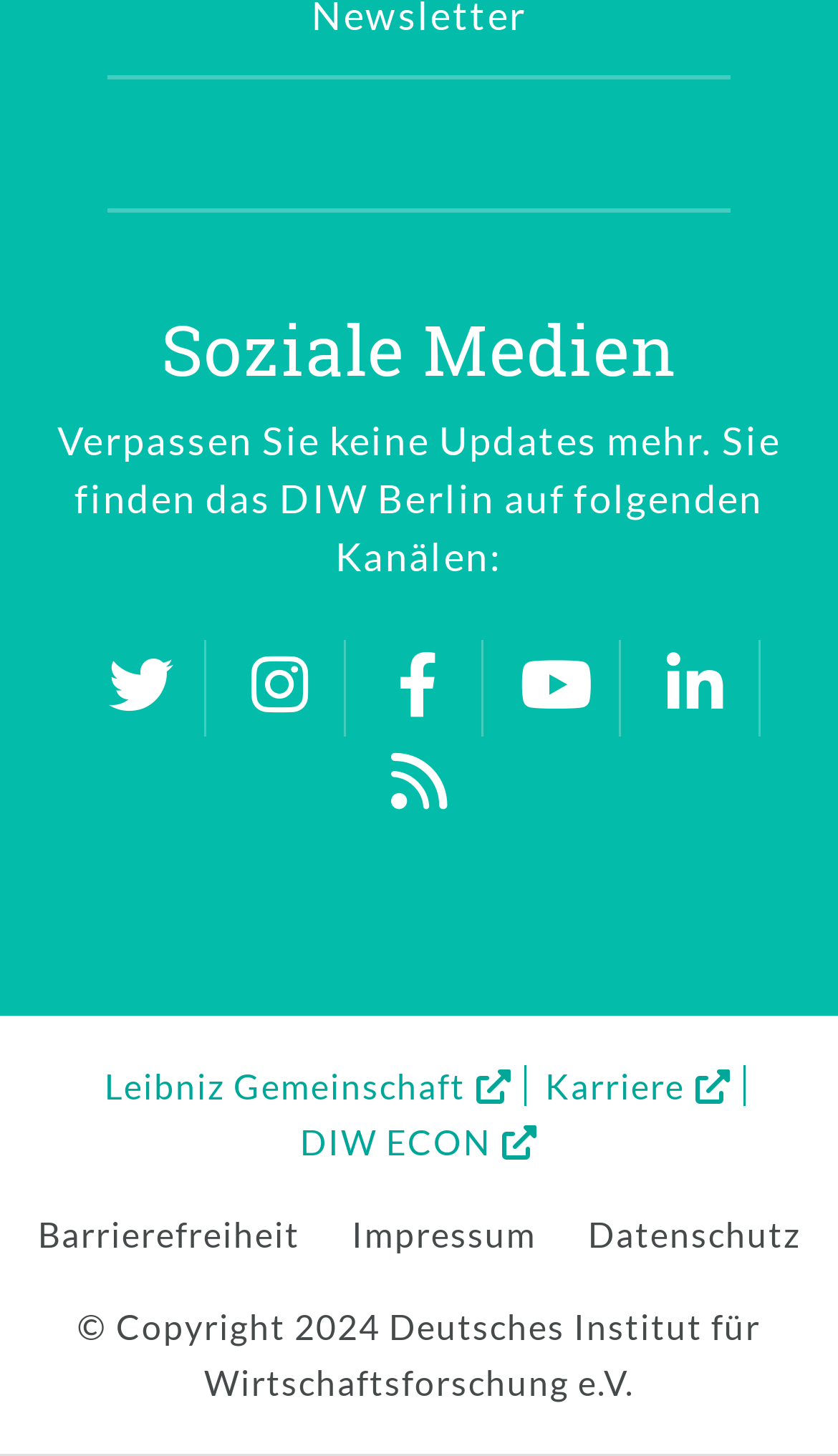Pinpoint the bounding box coordinates of the clickable element needed to complete the instruction: "View the Leibniz community page". The coordinates should be provided as four float numbers between 0 and 1: [left, top, right, bottom].

[0.112, 0.732, 0.627, 0.76]